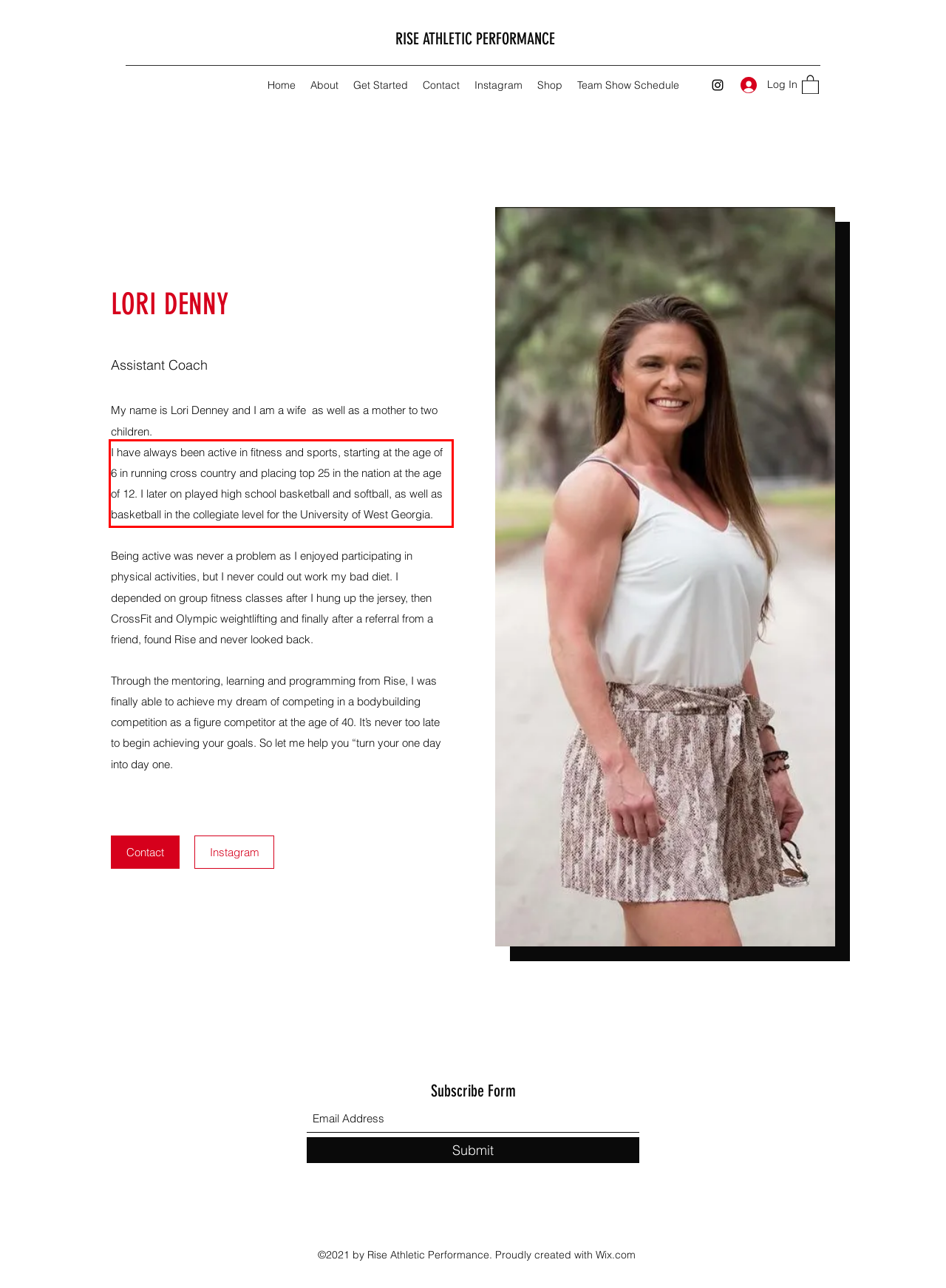Examine the screenshot of the webpage, locate the red bounding box, and generate the text contained within it.

I have always been active in fitness and sports, starting at the age of 6 in running cross country and placing top 25 in the nation at the age of 12. I later on played high school basketball and softball, as well as basketball in the collegiate level for the University of West Georgia.